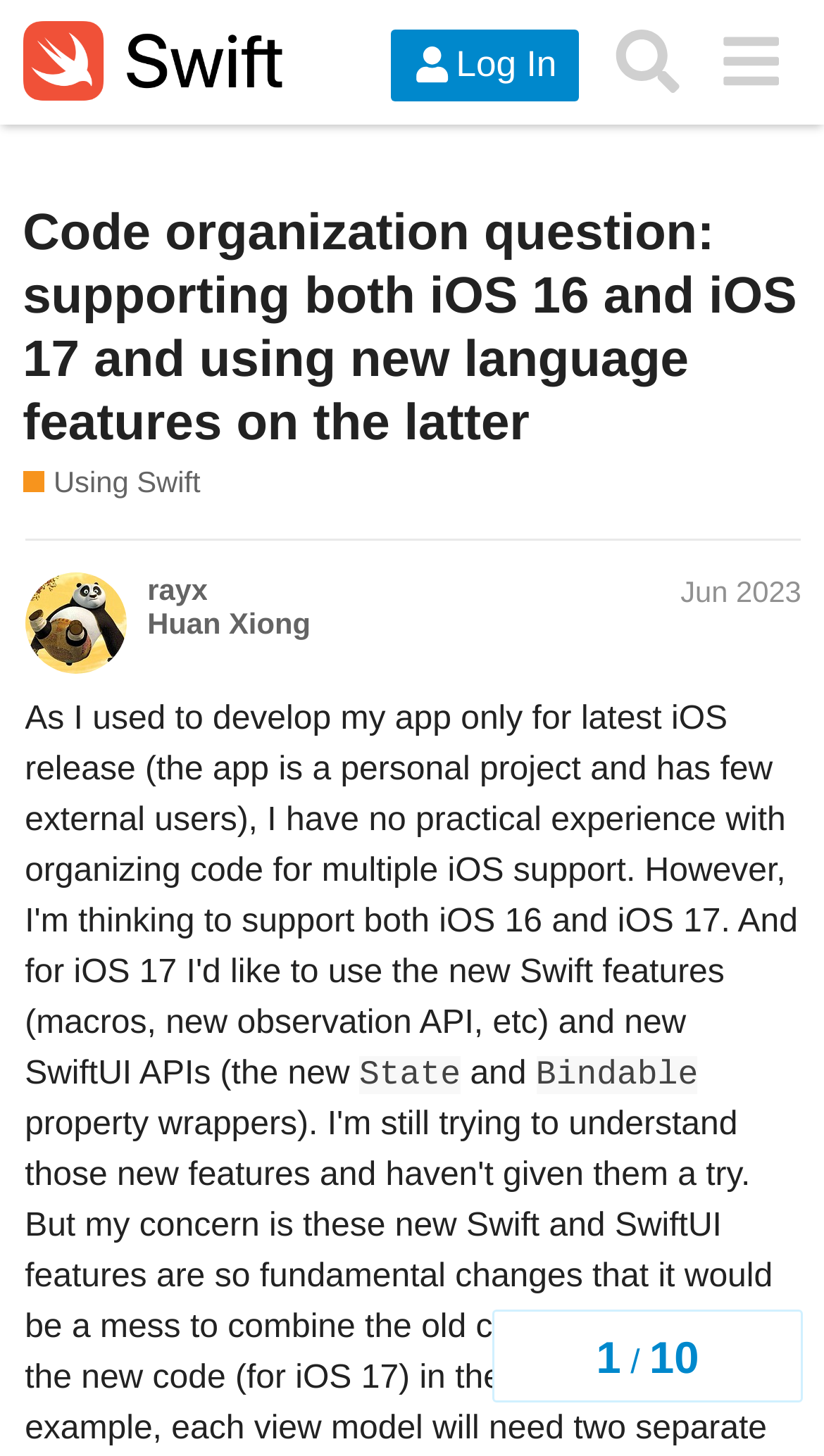Respond with a single word or phrase to the following question: What is the current state of the topic?

Bindable